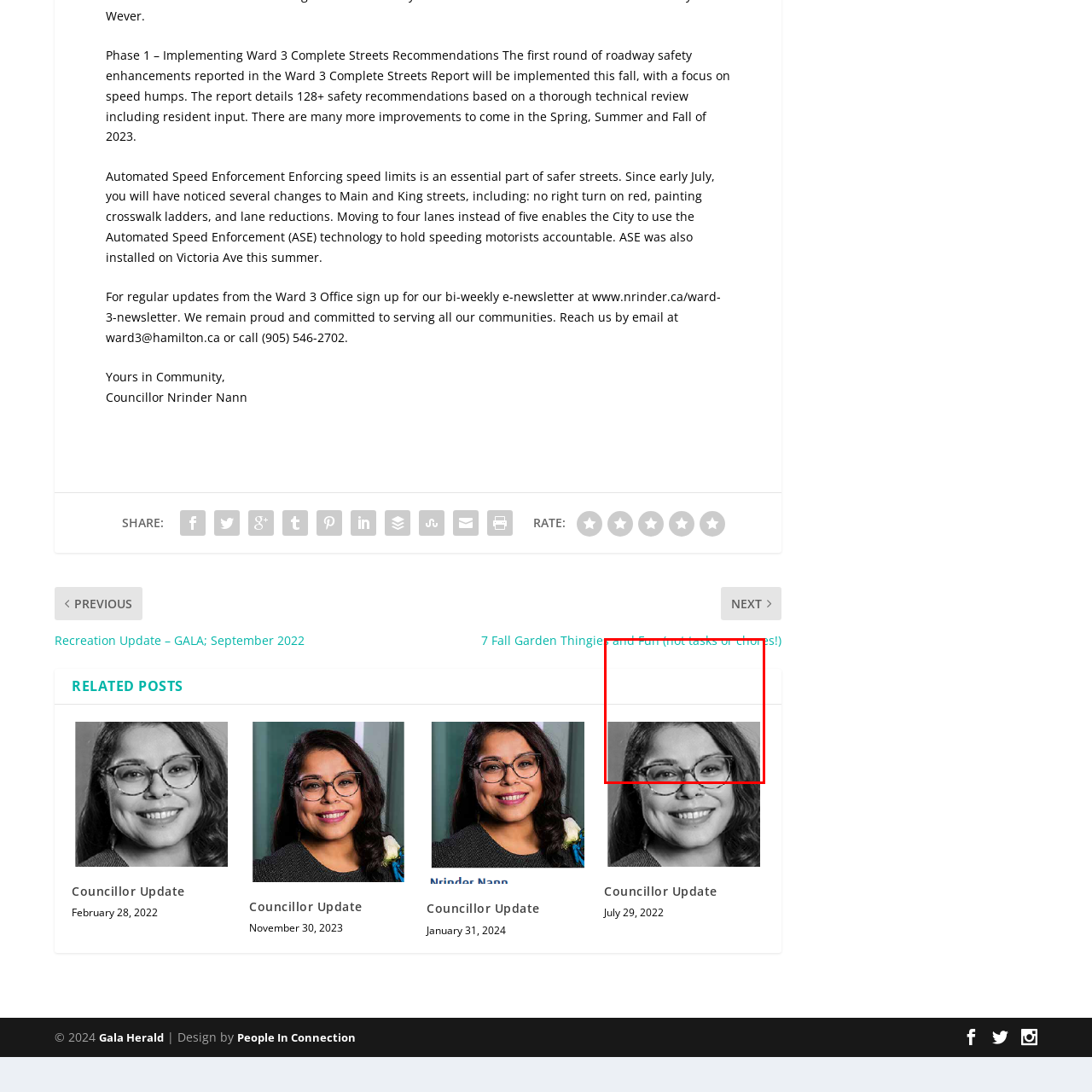Look at the image segment within the red box, What is the background of the image? Give a brief response in one word or phrase.

Light